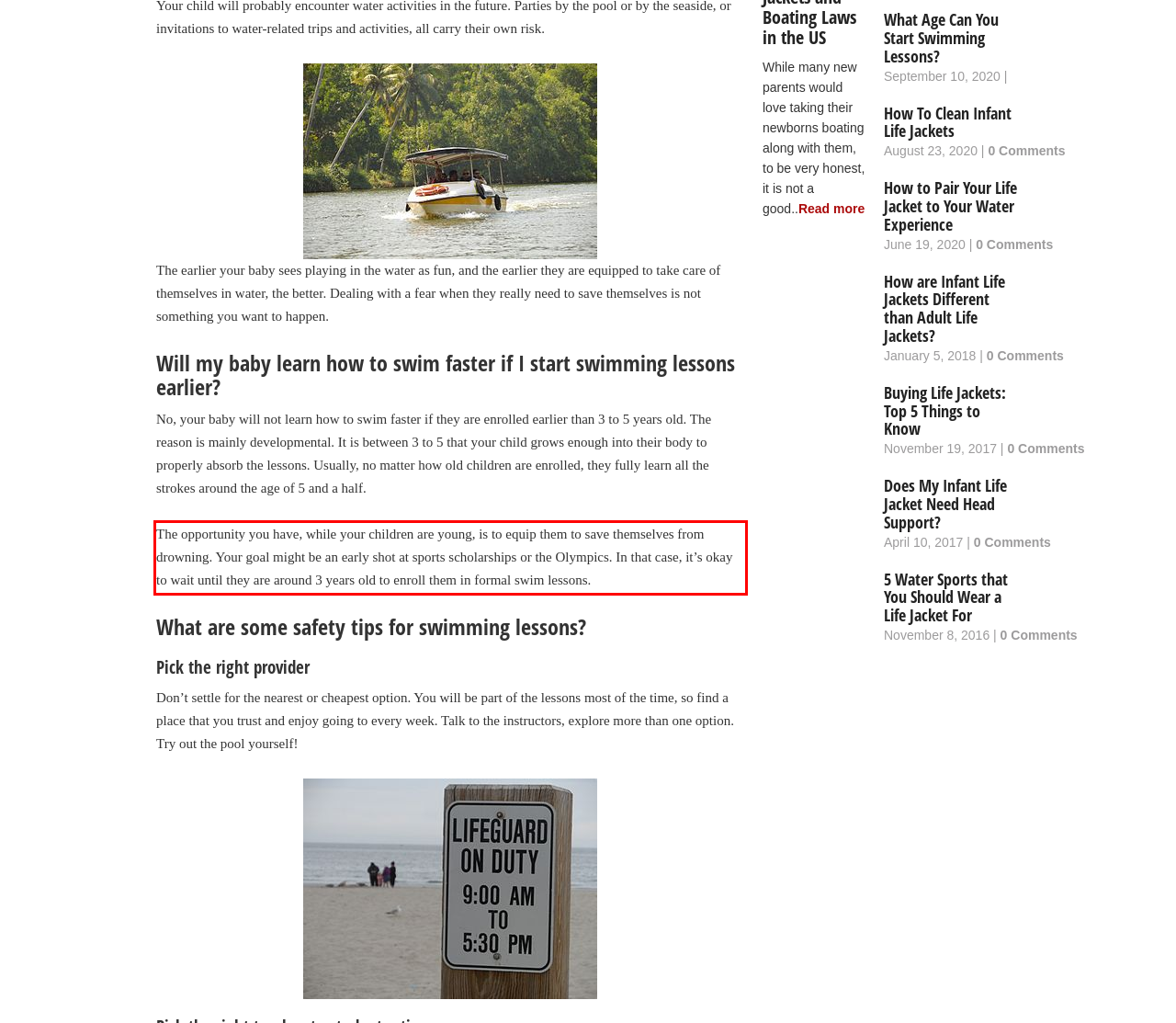Perform OCR on the text inside the red-bordered box in the provided screenshot and output the content.

The opportunity you have, while your children are young, is to equip them to save themselves from drowning. Your goal might be an early shot at sports scholarships or the Olympics. In that case, it’s okay to wait until they are around 3 years old to enroll them in formal swim lessons.